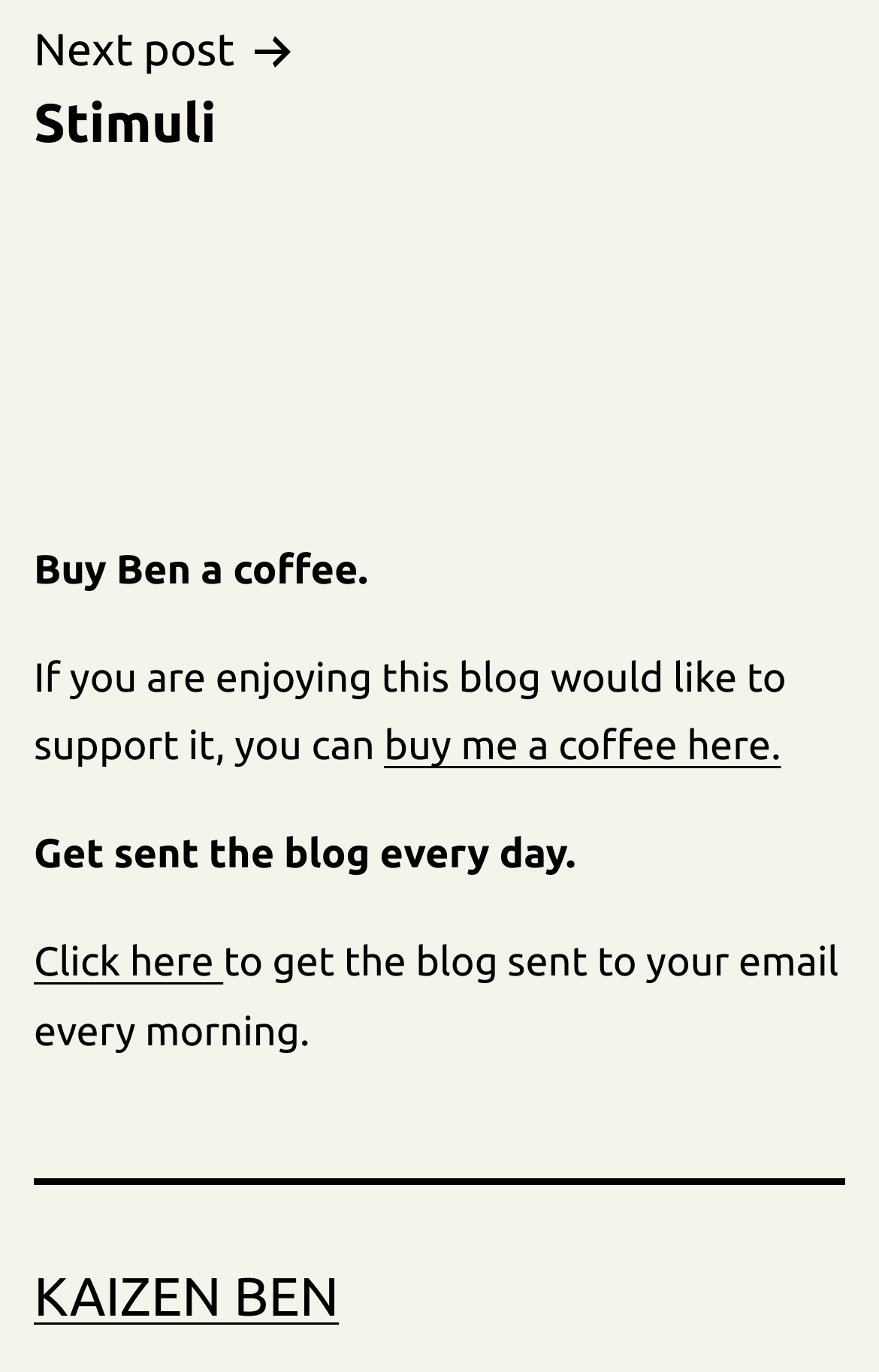For the following element description, predict the bounding box coordinates in the format (top-left x, top-left y, bottom-right x, bottom-right y). All values should be floating point numbers between 0 and 1. Description: Next postStimuli

[0.038, 0.009, 0.962, 0.116]